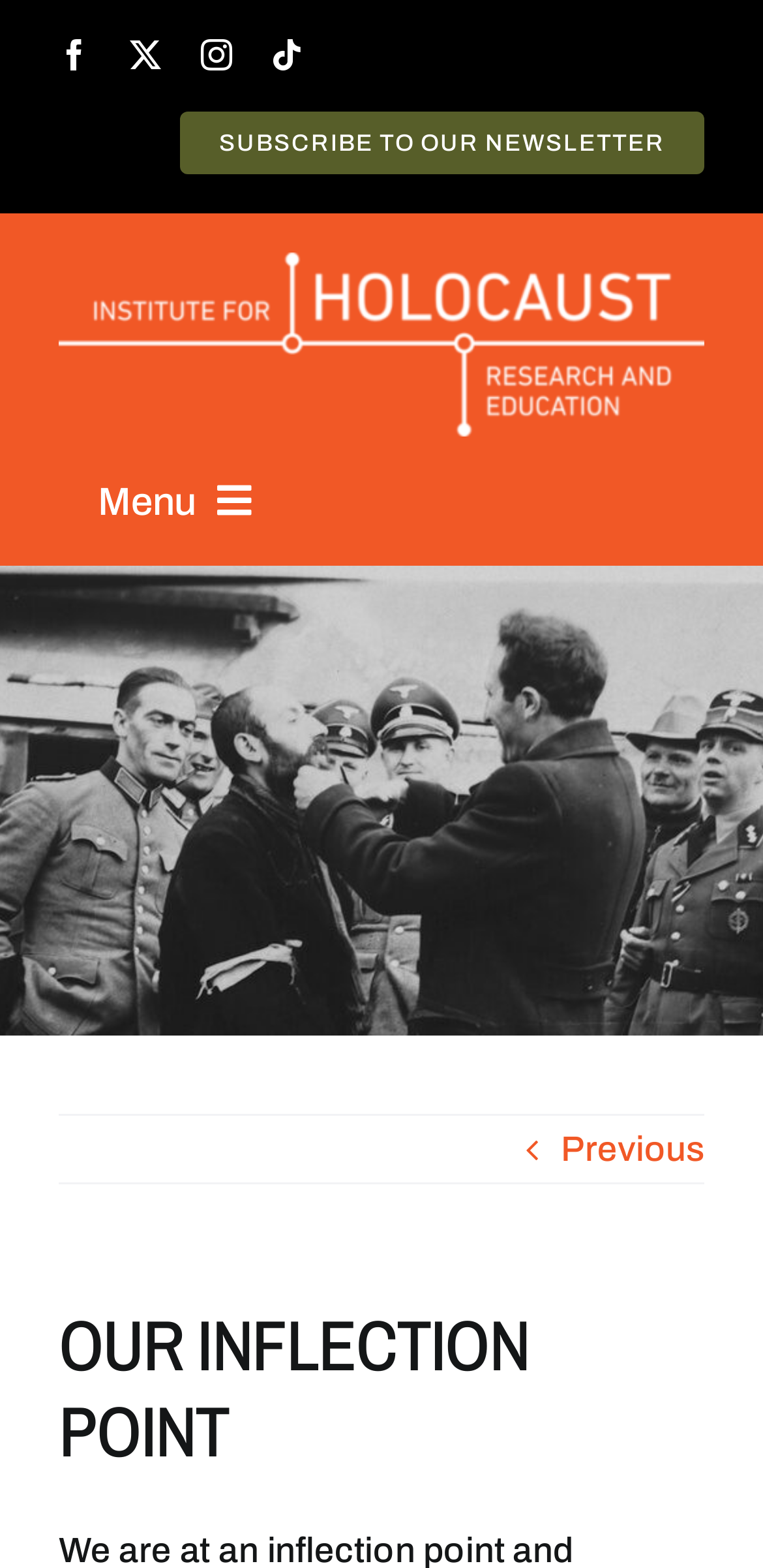Please identify the bounding box coordinates of the clickable area that will fulfill the following instruction: "Subscribe to the newsletter". The coordinates should be in the format of four float numbers between 0 and 1, i.e., [left, top, right, bottom].

[0.236, 0.071, 0.923, 0.111]